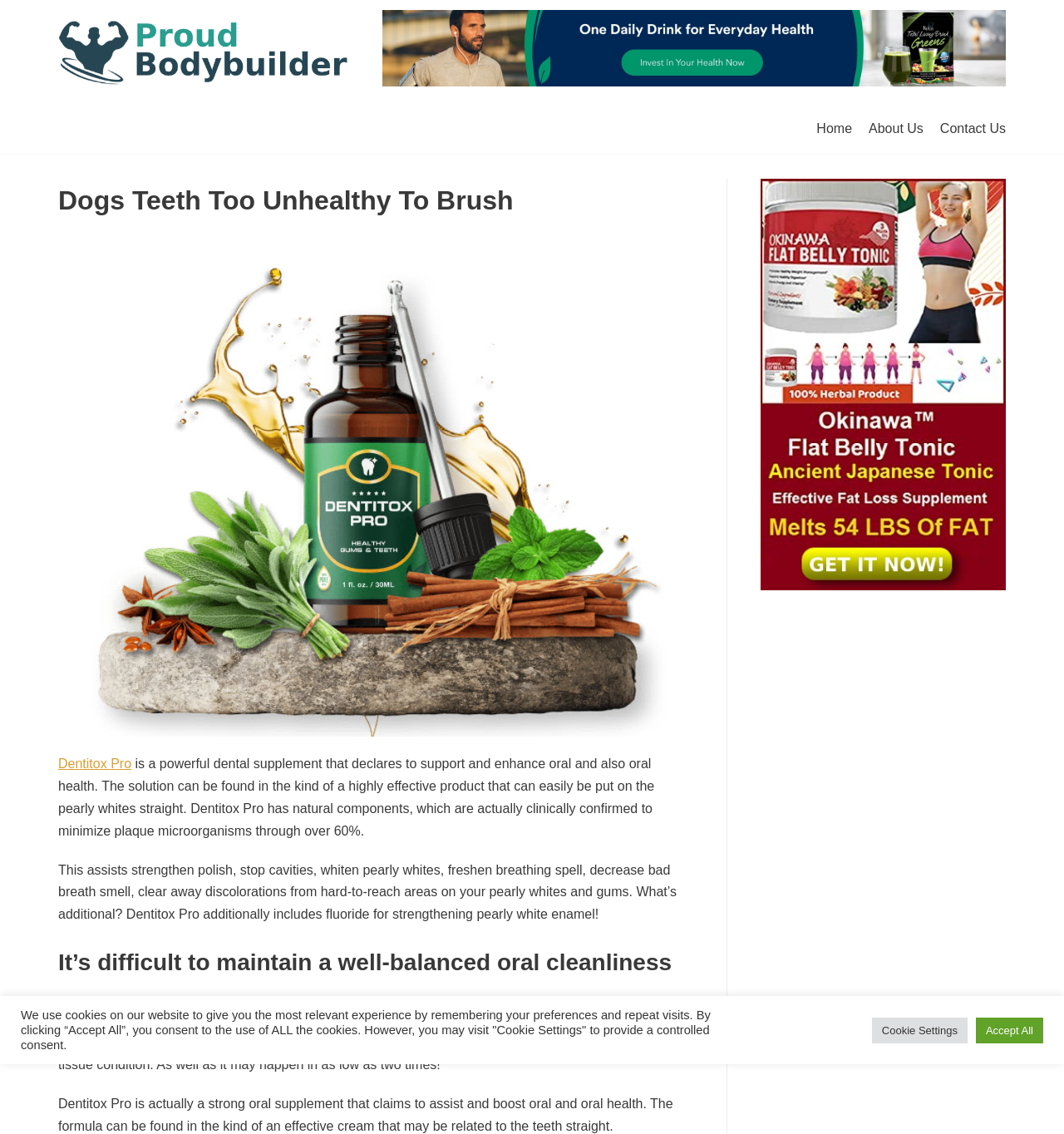Answer the question in a single word or phrase:
What is the format of Dentitox Pro?

Effective cream